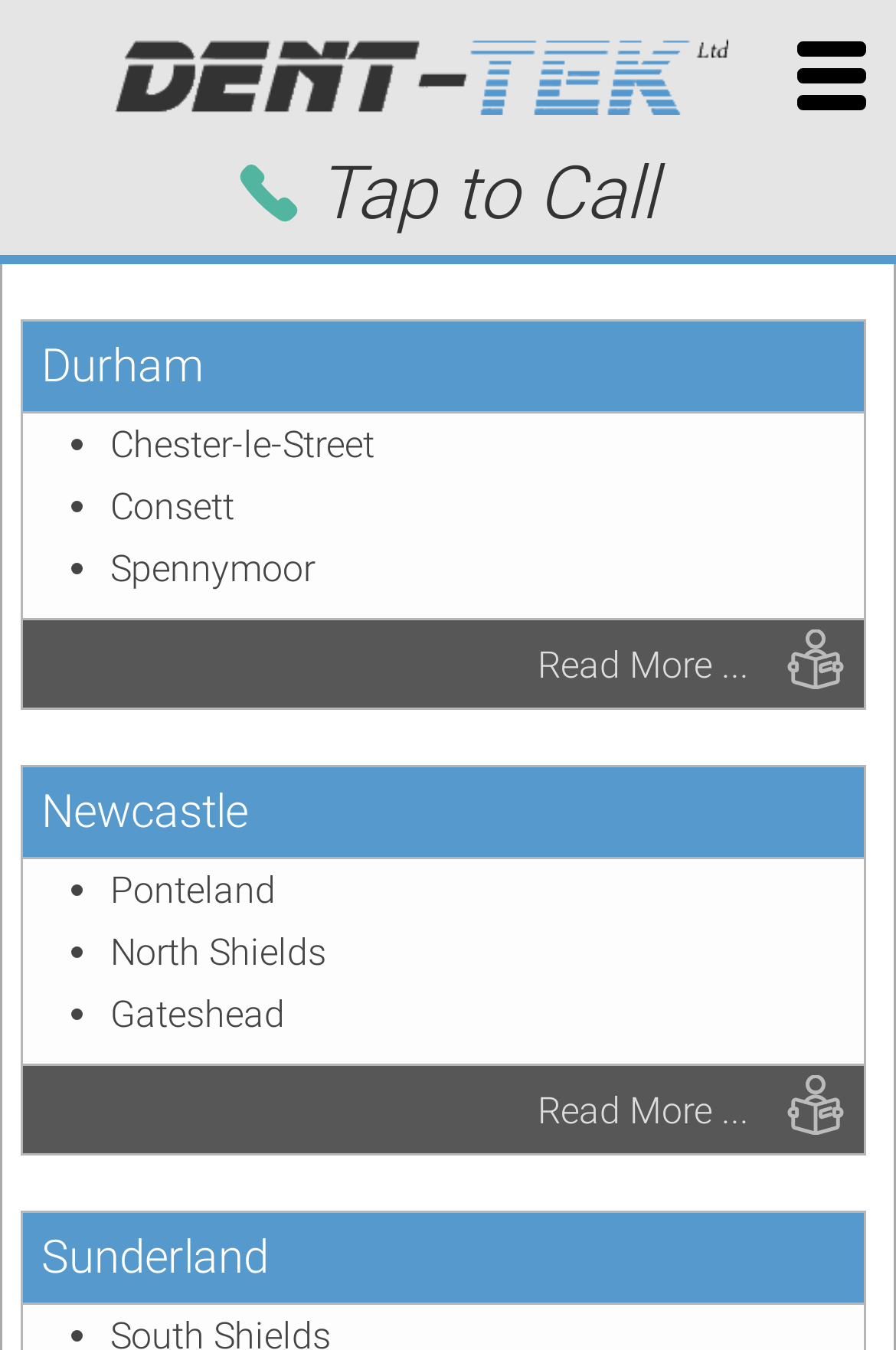Refer to the screenshot and give an in-depth answer to this question: What is the purpose of the 'Read More...' links?

The 'Read More...' links are likely clickable buttons that allow users to read more information about the company's services or locations, possibly leading to a separate webpage or section with more detailed information.